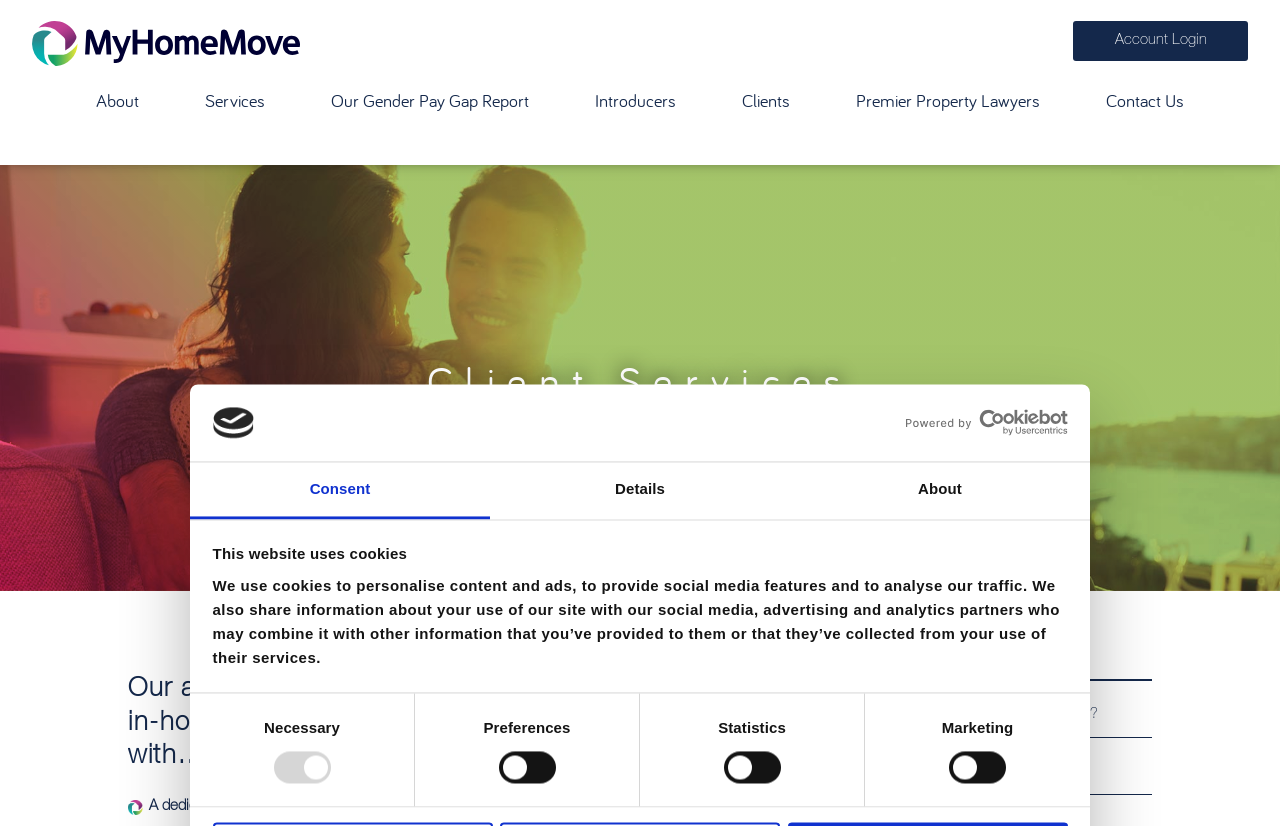What is the purpose of the cookies used on this website?
Utilize the image to construct a detailed and well-explained answer.

I found the answer by reading the text in the 'Consent' tabpanel, which explains that the website uses cookies to personalise content and ads, among other purposes.